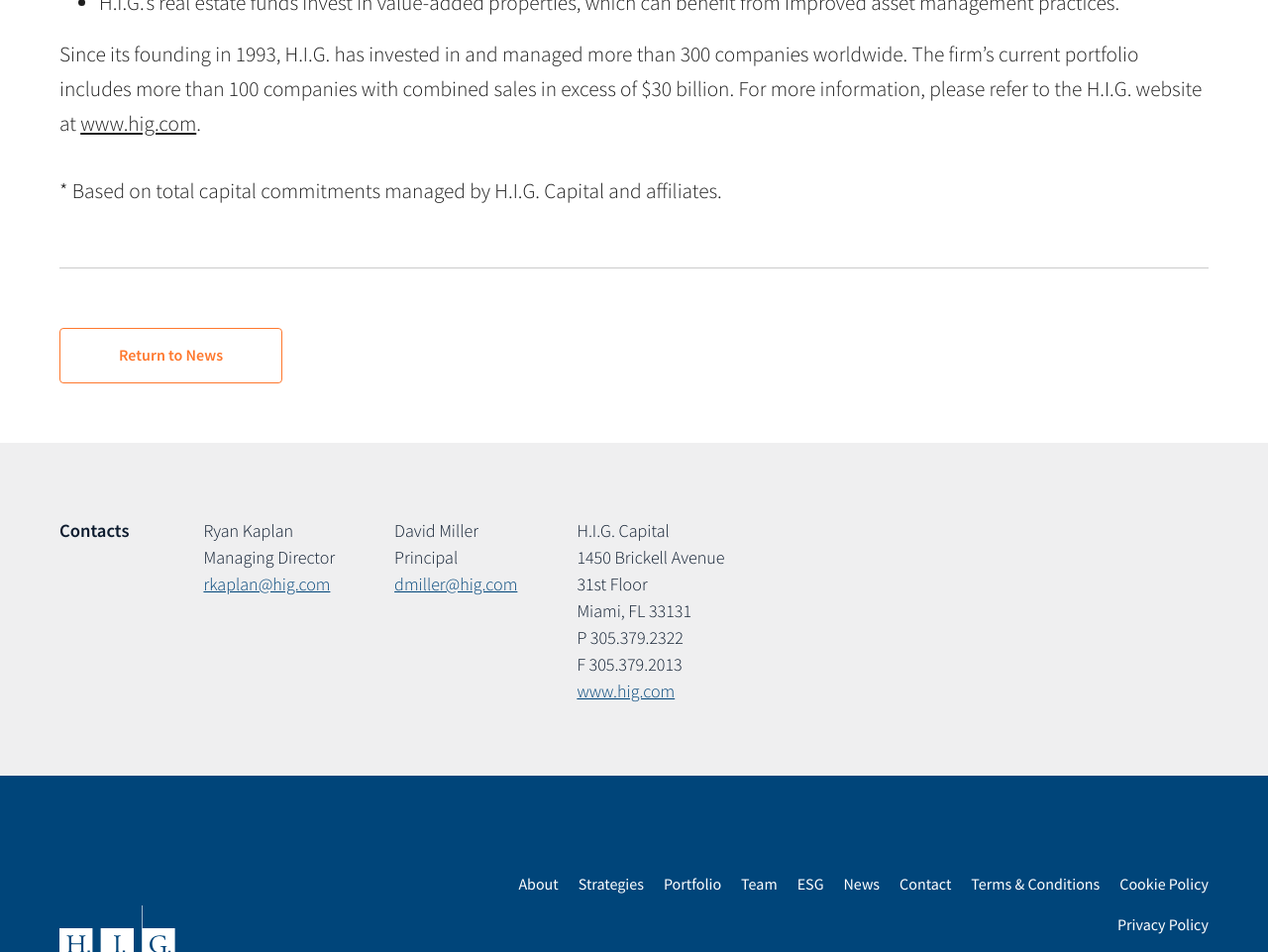Carefully examine the image and provide an in-depth answer to the question: What is the phone number of H.I.G. Capital?

The answer can be found in the 'Contacts' section of the webpage, where it lists the phone number of H.I.G. Capital as 'P 305.379.2322'.